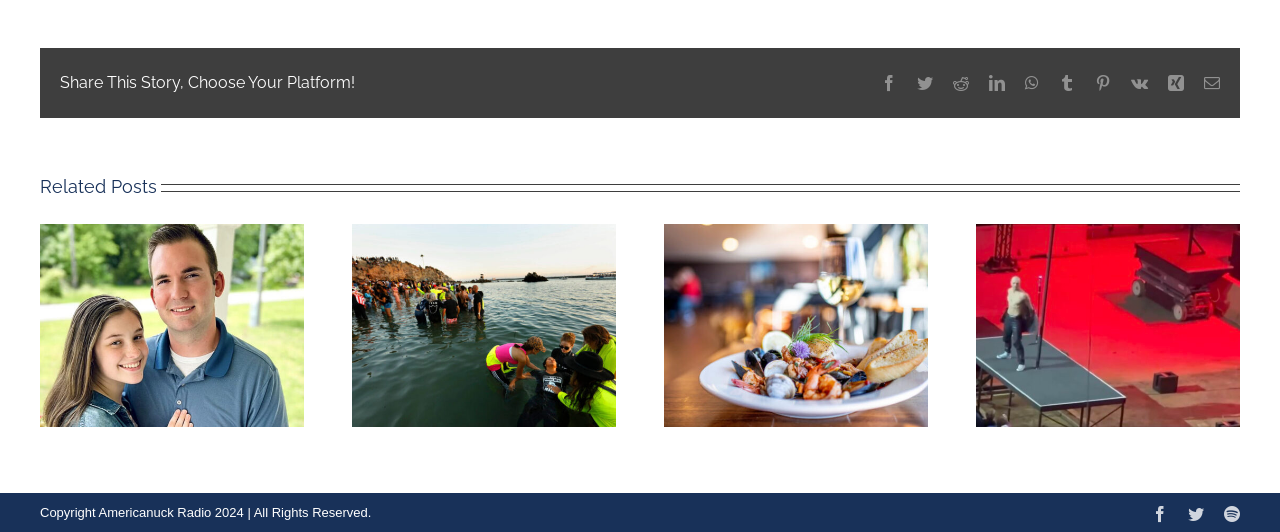What is the copyright information at the bottom of the webpage?
Carefully analyze the image and provide a thorough answer to the question.

The static text at the bottom of the webpage reads 'Copyright Americanuck Radio 2024 | All Rights Reserved.'. This indicates that the copyright information for the webpage is attributed to Americanuck Radio for the year 2024.